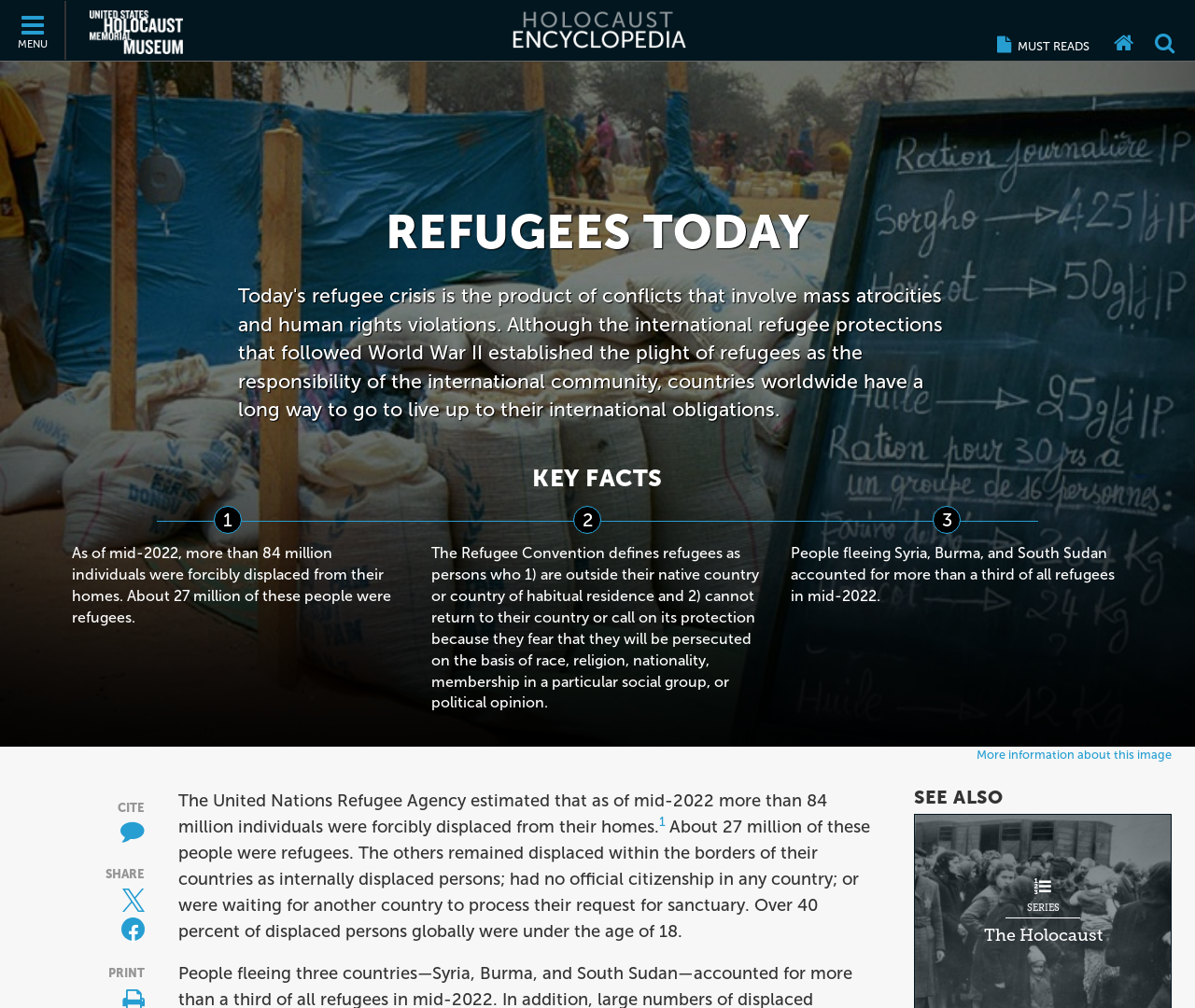What percentage of displaced persons were under the age of 18?
Using the image, elaborate on the answer with as much detail as possible.

The webpage states that 'Over 40 percent of displaced persons globally were under the age of 18.' This information is provided in the text under the 'KEY FACTS' section.